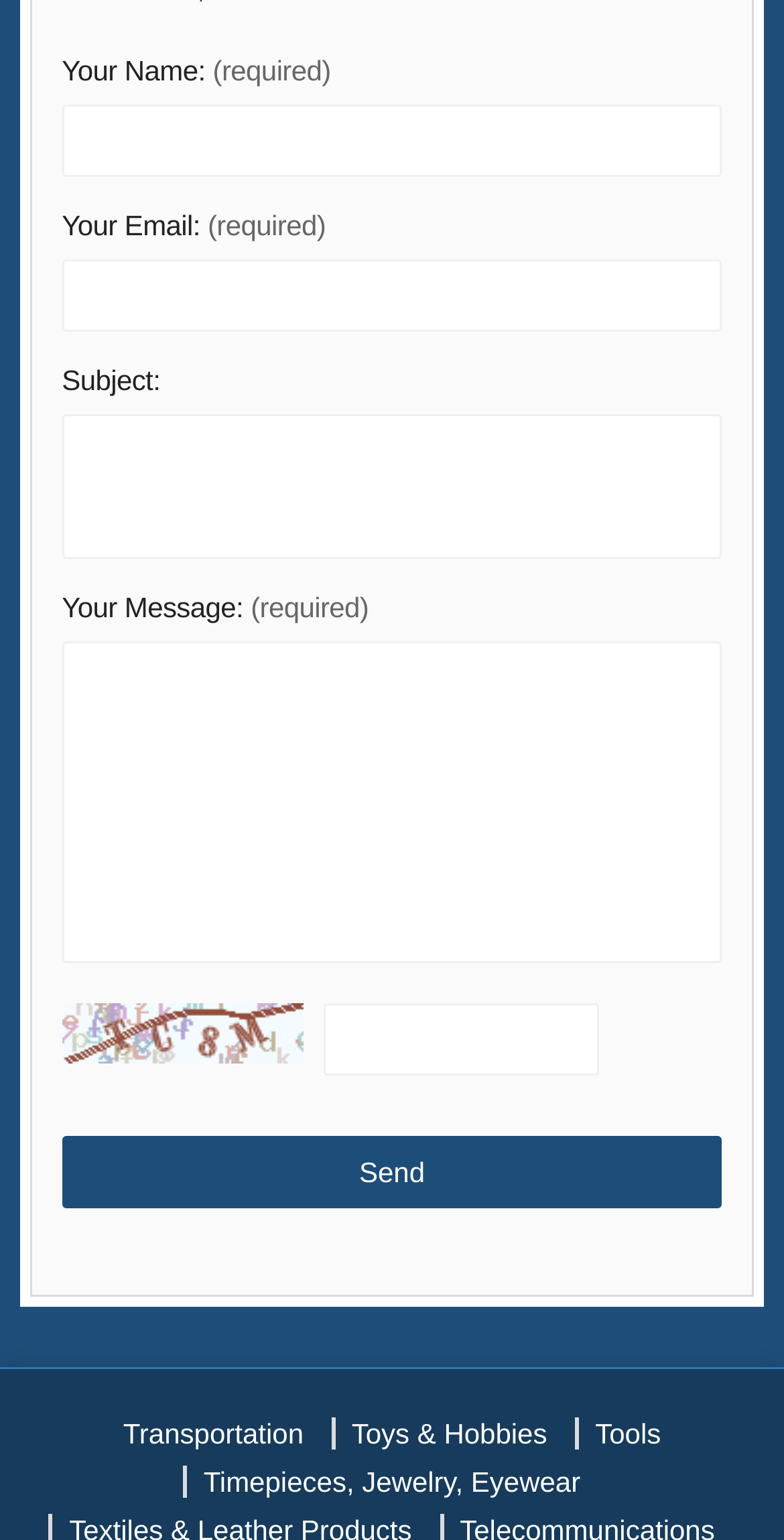Determine the bounding box coordinates for the UI element described. Format the coordinates as (top-left x, top-left y, bottom-right x, bottom-right y) and ensure all values are between 0 and 1. Element description: Textiles & Leather Products

[0.079, 0.725, 0.921, 0.766]